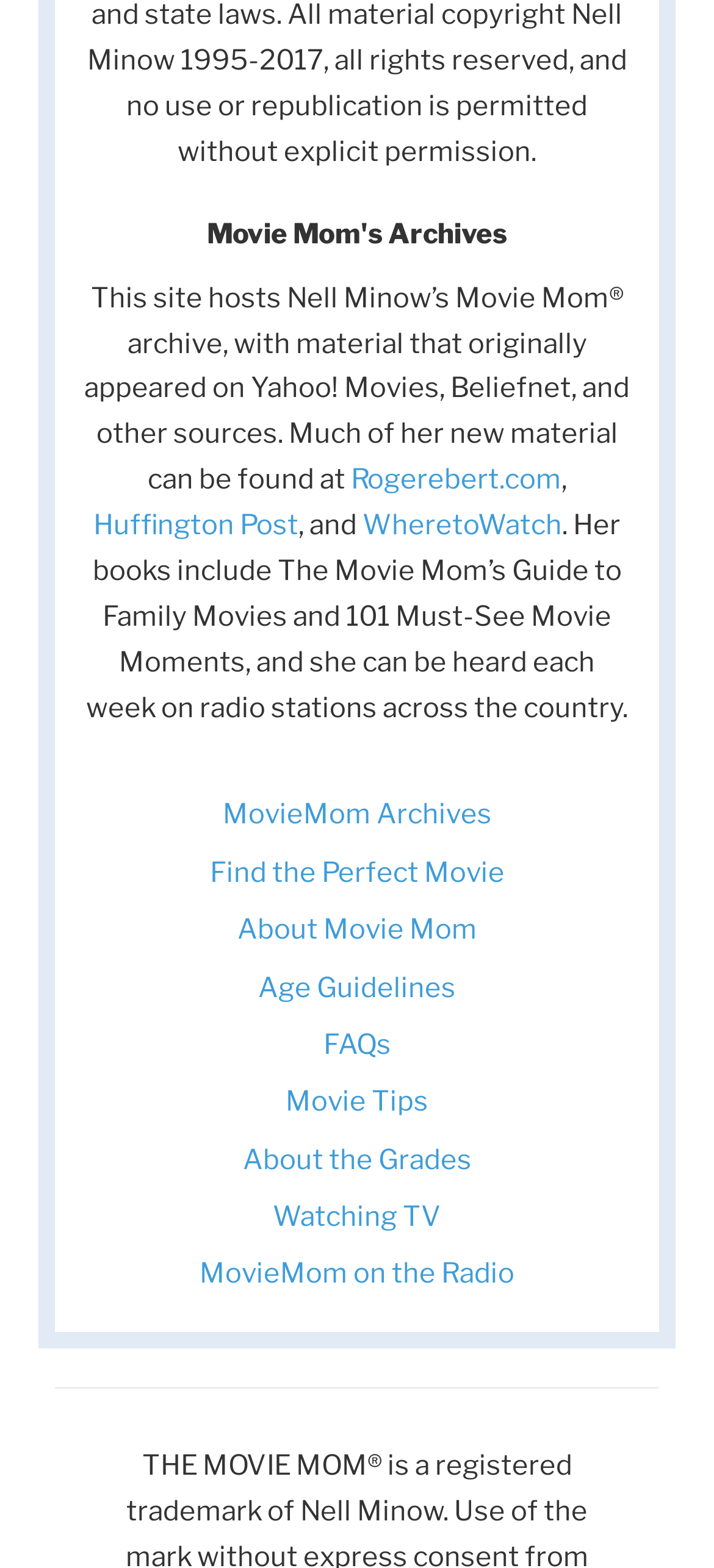Determine the bounding box coordinates for the element that should be clicked to follow this instruction: "explore MovieMom Archives". The coordinates should be given as four float numbers between 0 and 1, in the format [left, top, right, bottom].

[0.312, 0.509, 0.688, 0.53]